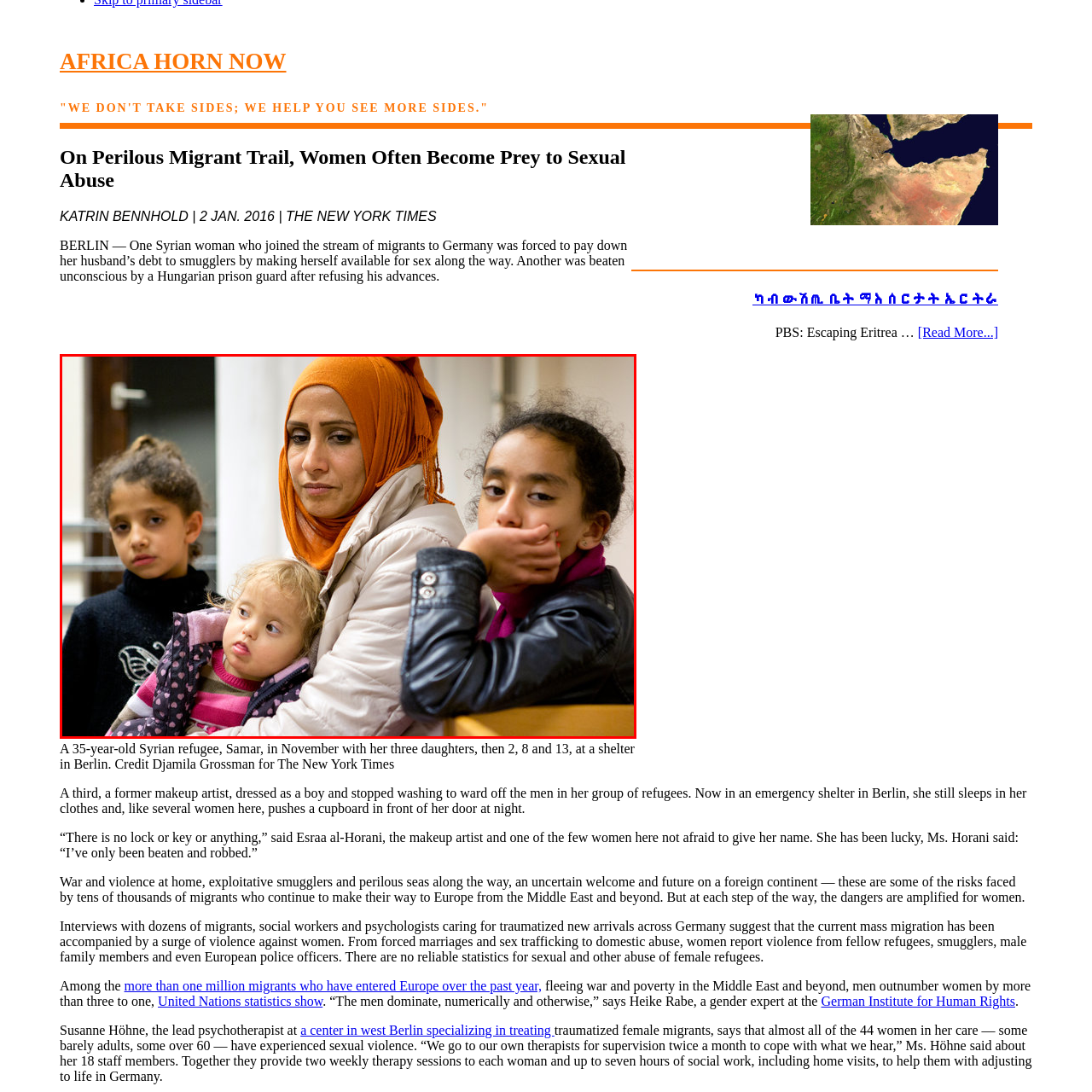Provide a comprehensive description of the image highlighted by the red bounding box.

In this poignant image, a 35-year-old Syrian refugee named Samar is depicted with her three daughters, aged two, eight, and thirteen, at a shelter in Berlin. Samar, wearing a bright orange headscarf, appears contemplative and protective as she holds her youngest daughter close. The two older children stand nearby, reflecting a mix of curiosity and concern. The comfort of family amidst the challenges of displacement is palpable, underscored by the warmth of their embrace in a stark, unfamiliar environment. This photograph captures the resilience and vulnerability of women and children navigating the uncertainties of migration, highlighting the emotional weight of their journey. The image serves as a powerful reminder of the human stories behind the statistics of migration and the risks women face in their search for safety and stability.